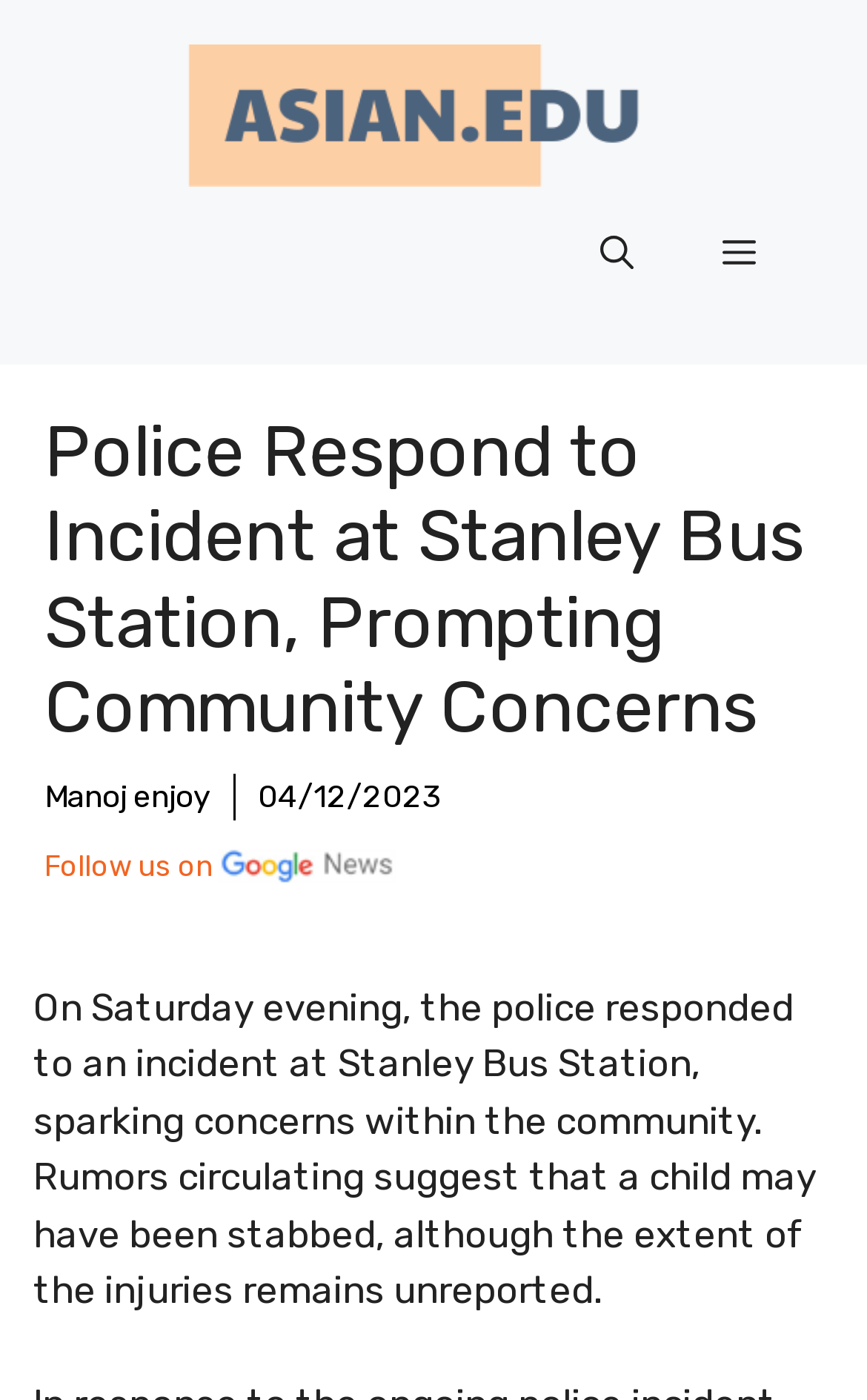How many links are there in the navigation section?
Provide an in-depth and detailed explanation in response to the question.

The navigation section has three links: 'Open search', 'Menu', and 'Mobile Toggle'.